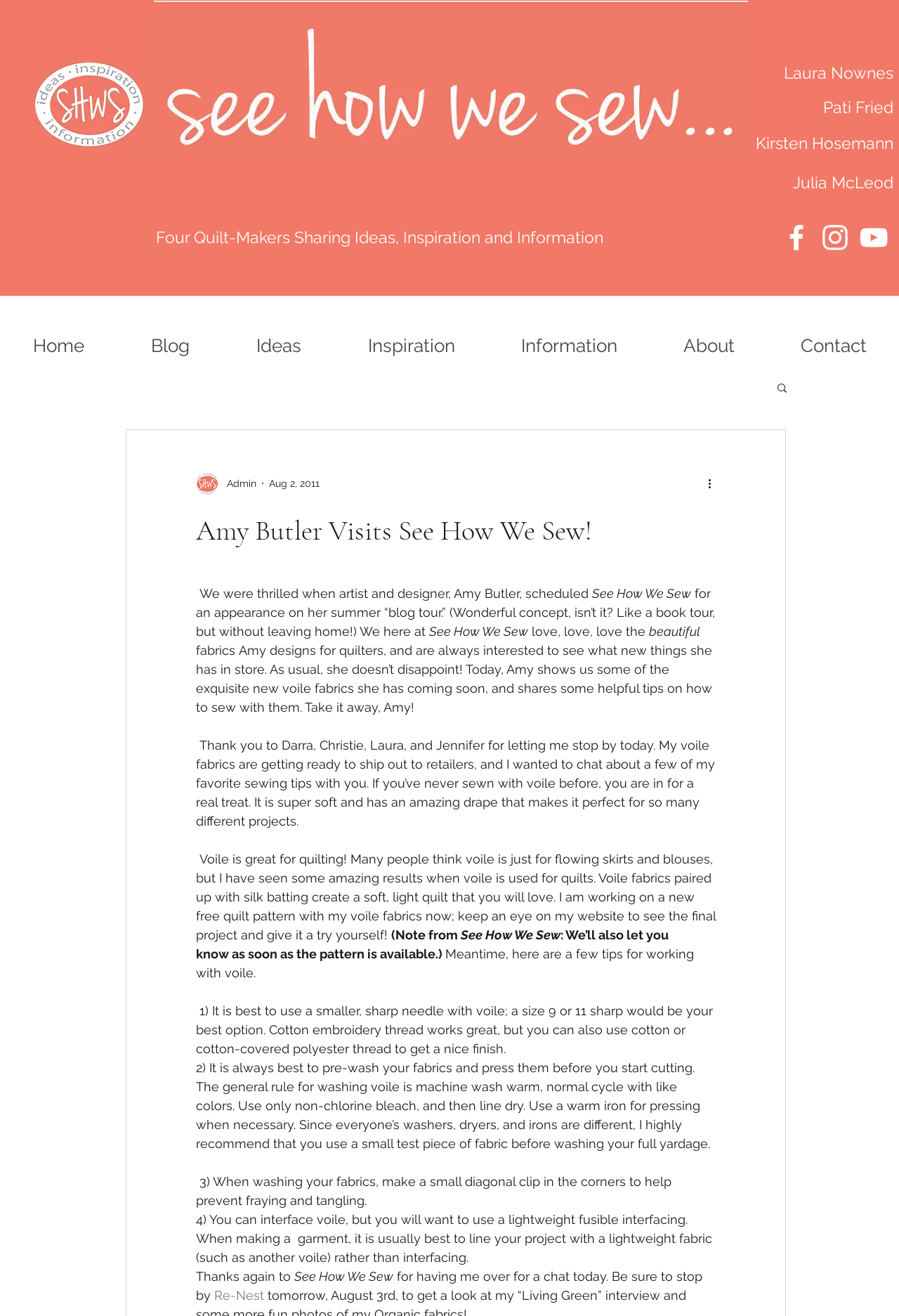Can you specify the bounding box coordinates of the area that needs to be clicked to fulfill the following instruction: "Check out the Instagram link"?

[0.91, 0.168, 0.948, 0.193]